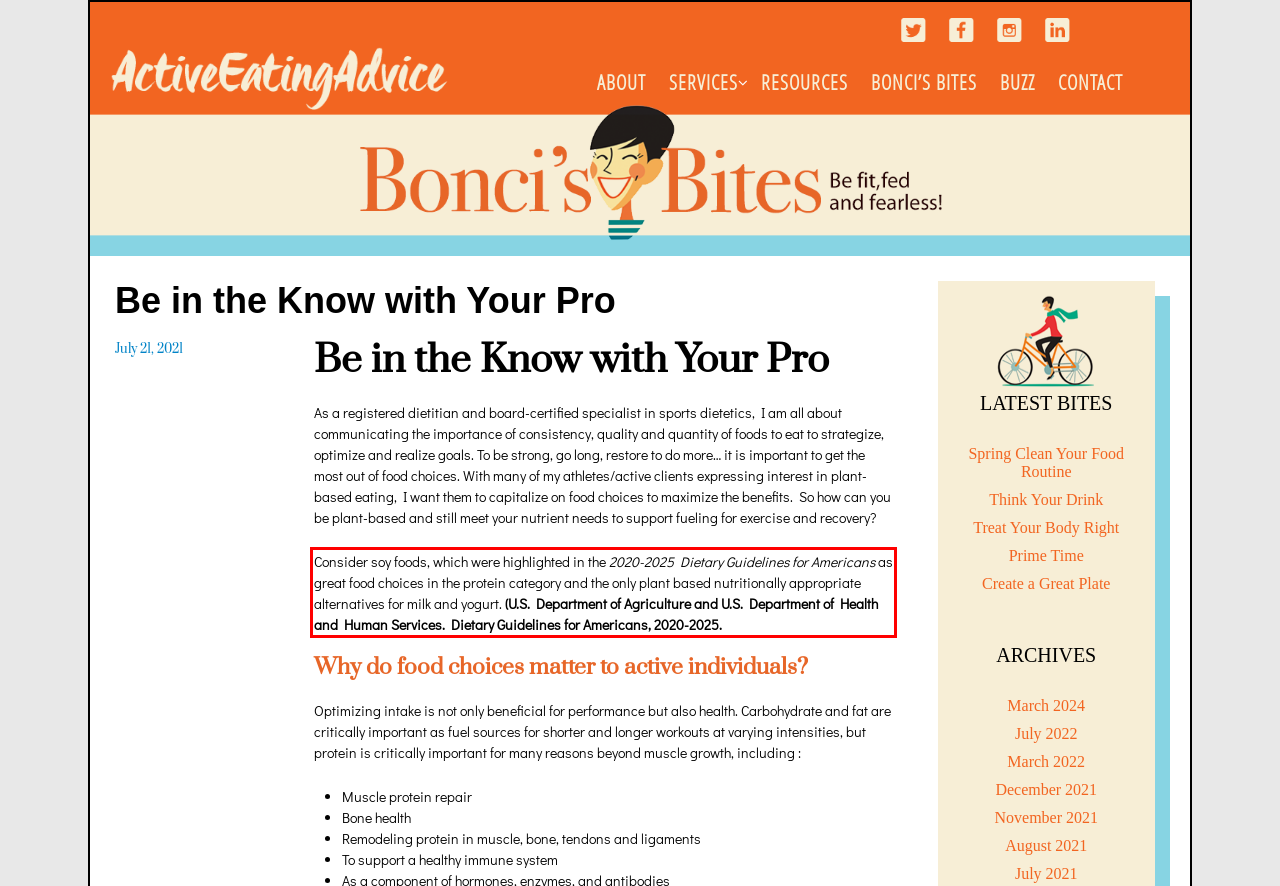You have a screenshot of a webpage with a red bounding box. Use OCR to generate the text contained within this red rectangle.

Consider soy foods, which were highlighted in the 2020-2025 Dietary Guidelines for Americans as great food choices in the protein category and the only plant based nutritionally appropriate alternatives for milk and yogurt. (U.S. Department of Agriculture and U.S. Department of Health and Human Services. Dietary Guidelines for Americans, 2020-2025.